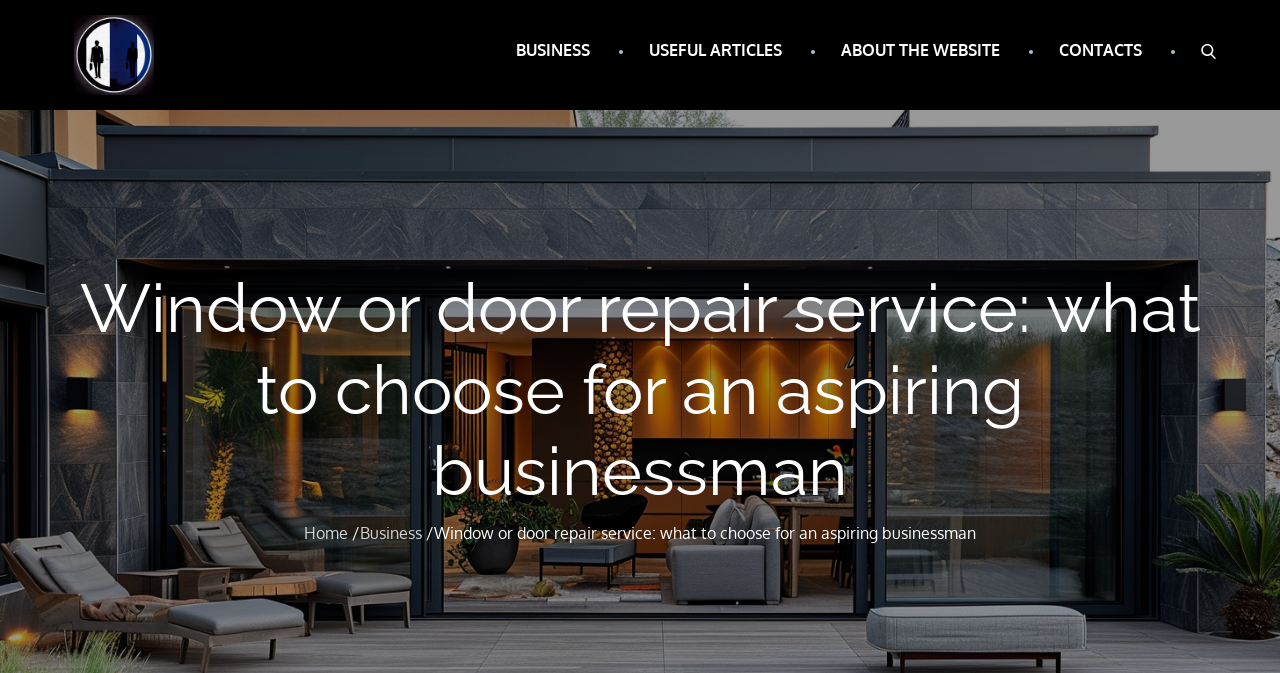Produce a meticulous description of the webpage.

The webpage appears to be an article or blog post about window or door repair services, specifically targeted at aspiring businessmen. At the top left of the page, there is a logo or icon of the website "getyourwordsworth.com" accompanied by a link to the website. To the right of the logo, there is a horizontal navigation menu with links to different sections of the website, including "BUSINESS", "USEFUL ARTICLES", "ABOUT THE WEBSITE", and "CONTACTS".

Below the navigation menu, there is a large heading that reads "Window or door repair service: what to choose for an aspiring businessman". This heading spans almost the entire width of the page. Underneath the heading, there is a breadcrumbs navigation section that shows the current page's location within the website's hierarchy. The breadcrumbs section contains links to the "Home" and "Business" sections.

The main content of the webpage is not explicitly described in the accessibility tree, but based on the meta description, it likely discusses the importance of choosing the right plastic windows and entrance doors for one's business.